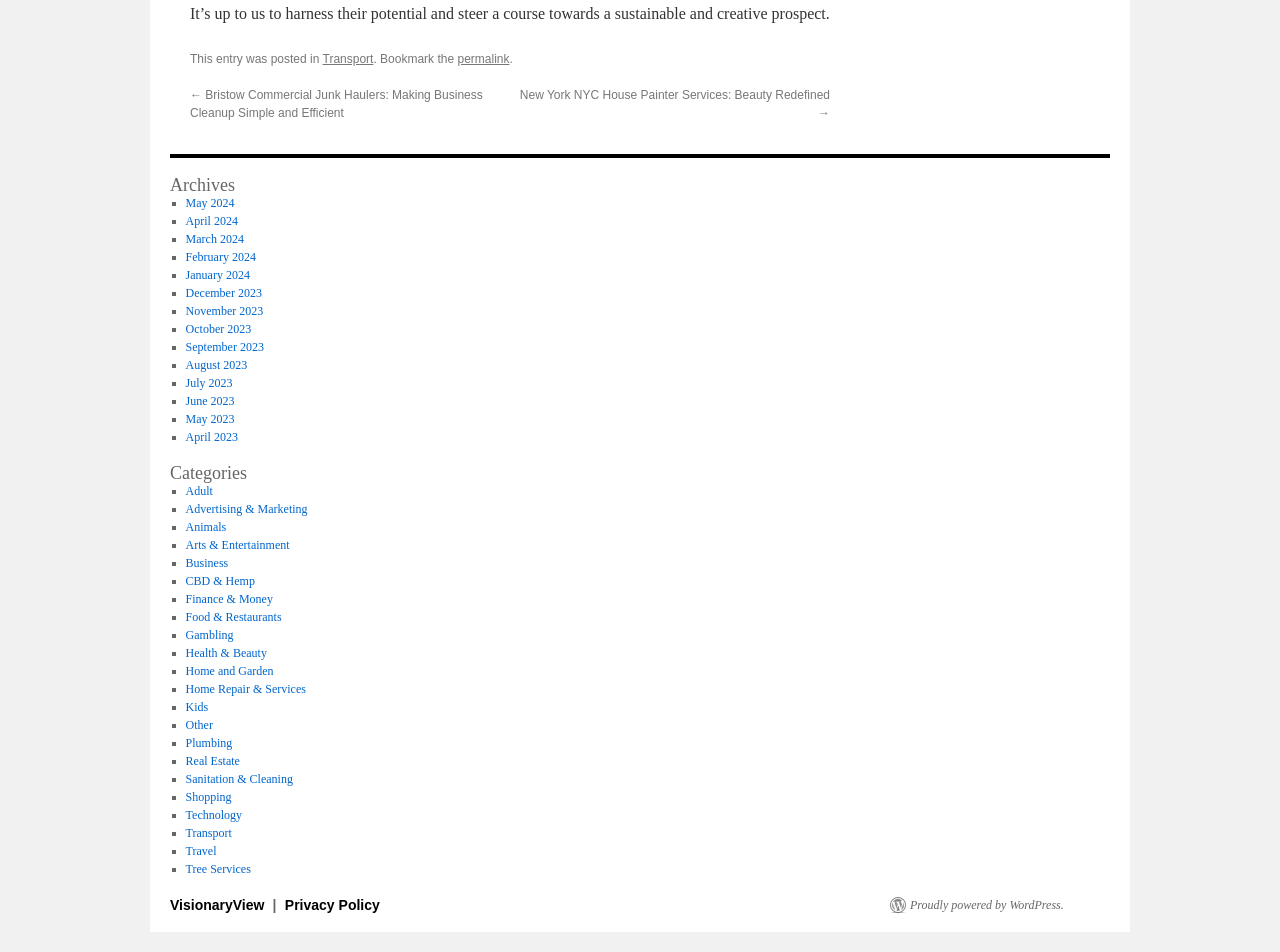Find and specify the bounding box coordinates that correspond to the clickable region for the instruction: "Go to May 2024".

[0.145, 0.206, 0.183, 0.221]